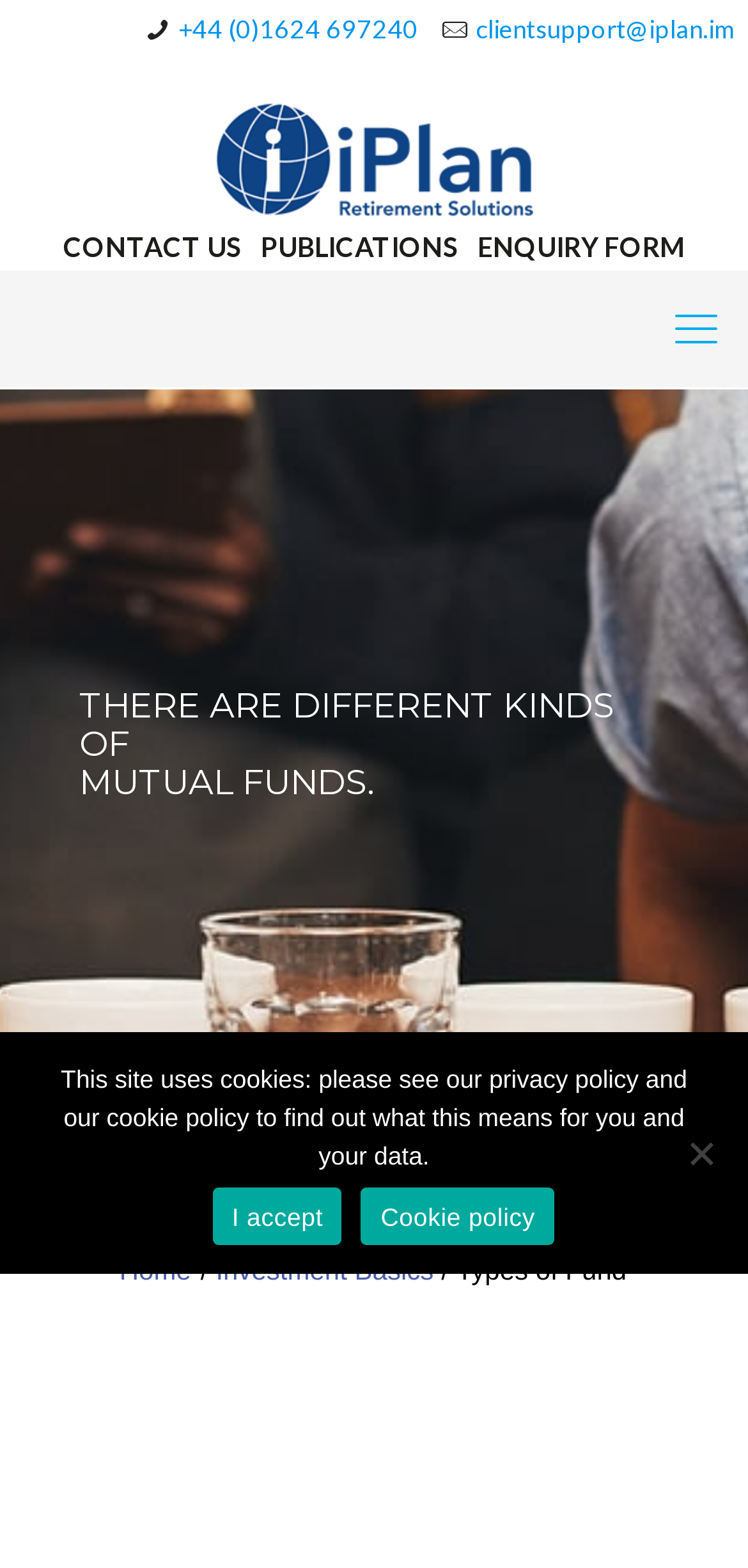How many types of funds are mentioned?
Ensure your answer is thorough and detailed.

I looked at the section with the link 'Types of Fund' and the image with the same name. It seems that only one type of fund is mentioned, which is mutual funds.